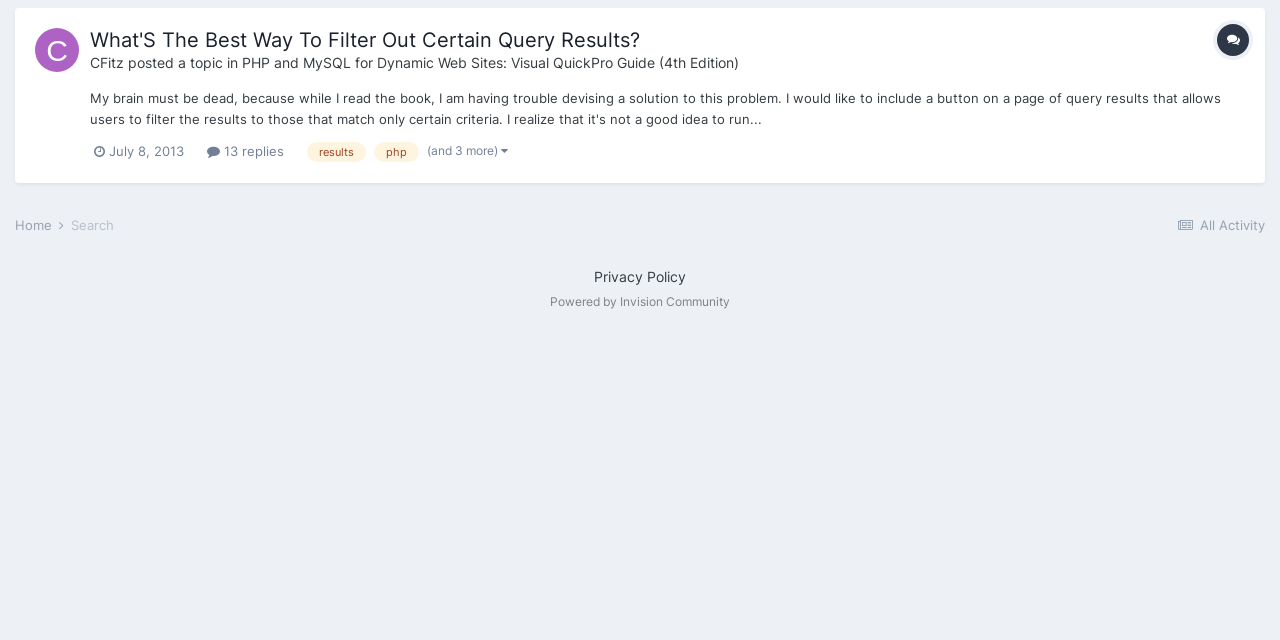Determine the bounding box coordinates in the format (top-left x, top-left y, bottom-right x, bottom-right y). Ensure all values are floating point numbers between 0 and 1. Identify the bounding box of the UI element described by: Privacy Policy

[0.464, 0.419, 0.536, 0.445]